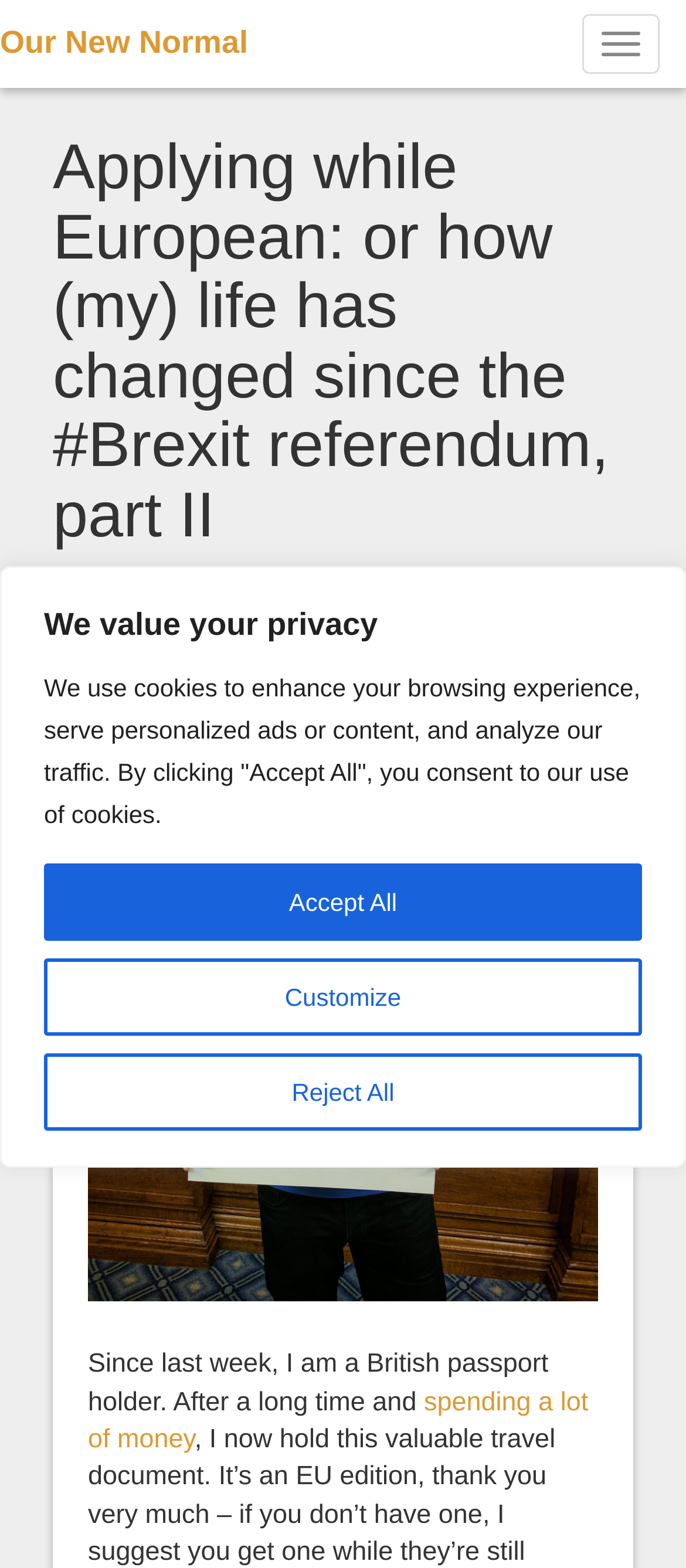What is the name of the website or blog?
From the screenshot, supply a one-word or short-phrase answer.

Our New Normal